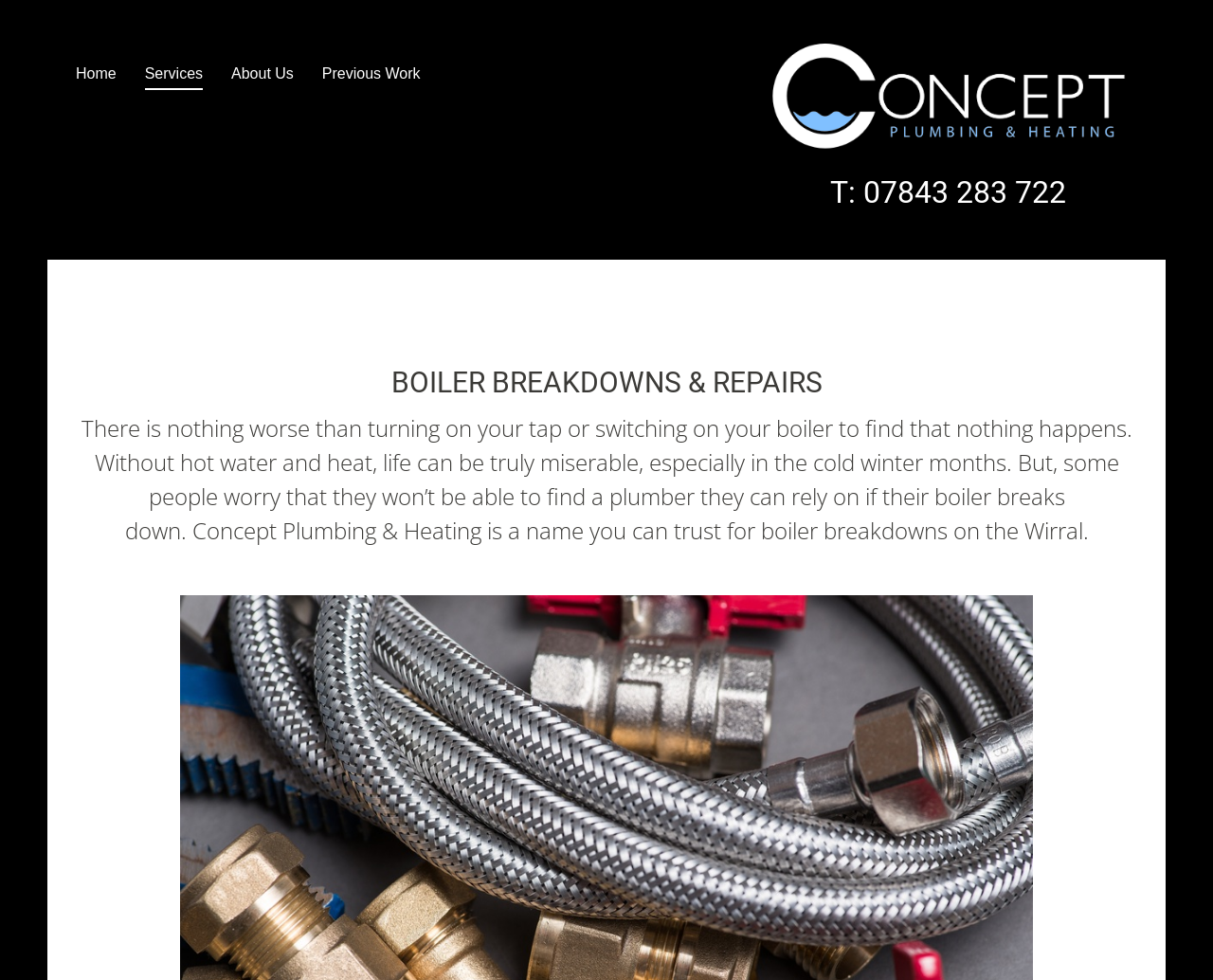Determine the main headline from the webpage and extract its text.

T: 07843 283 722